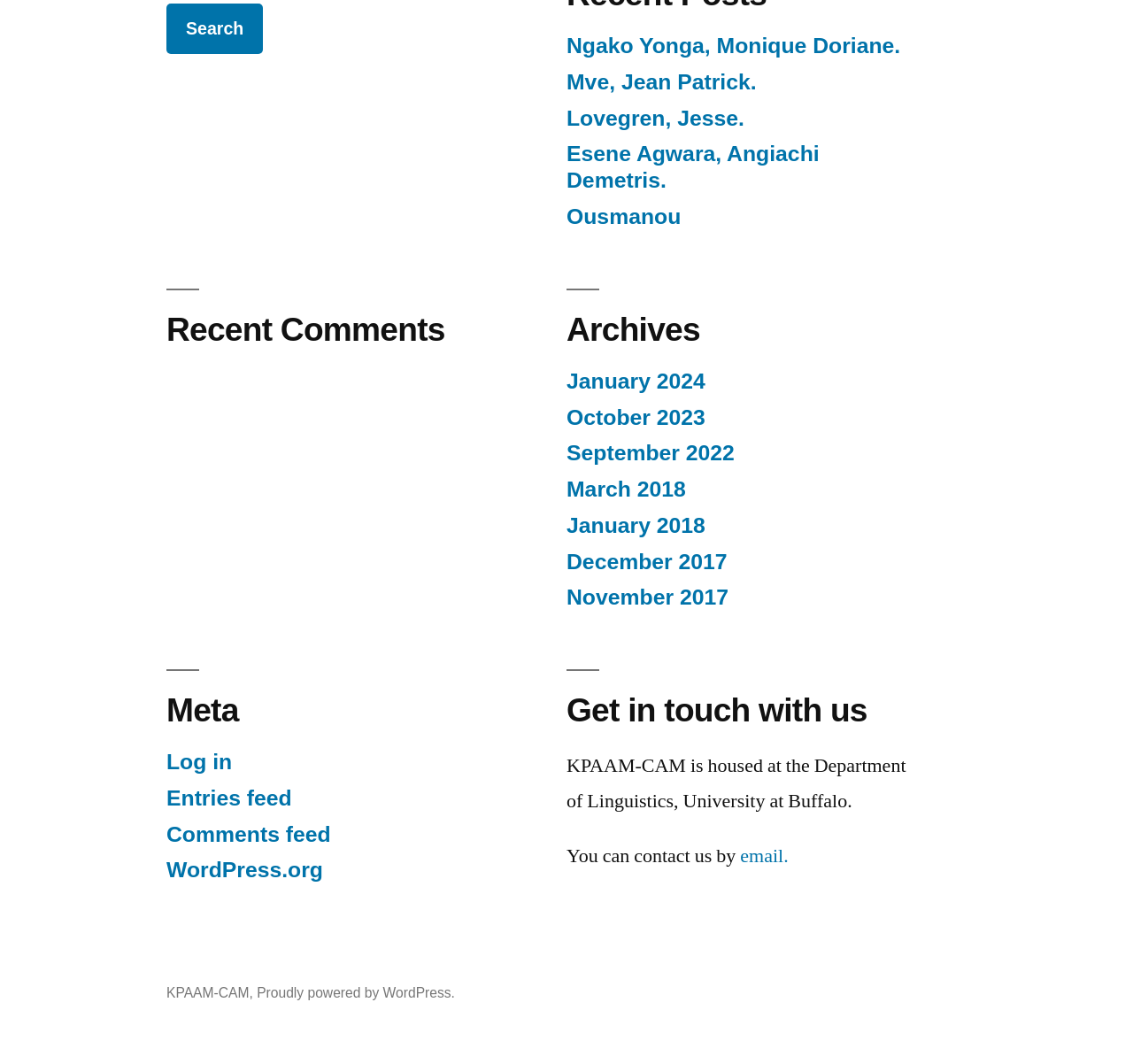Please identify the bounding box coordinates of the element I should click to complete this instruction: 'View archives'. The coordinates should be given as four float numbers between 0 and 1, like this: [left, top, right, bottom].

[0.5, 0.346, 0.802, 0.574]